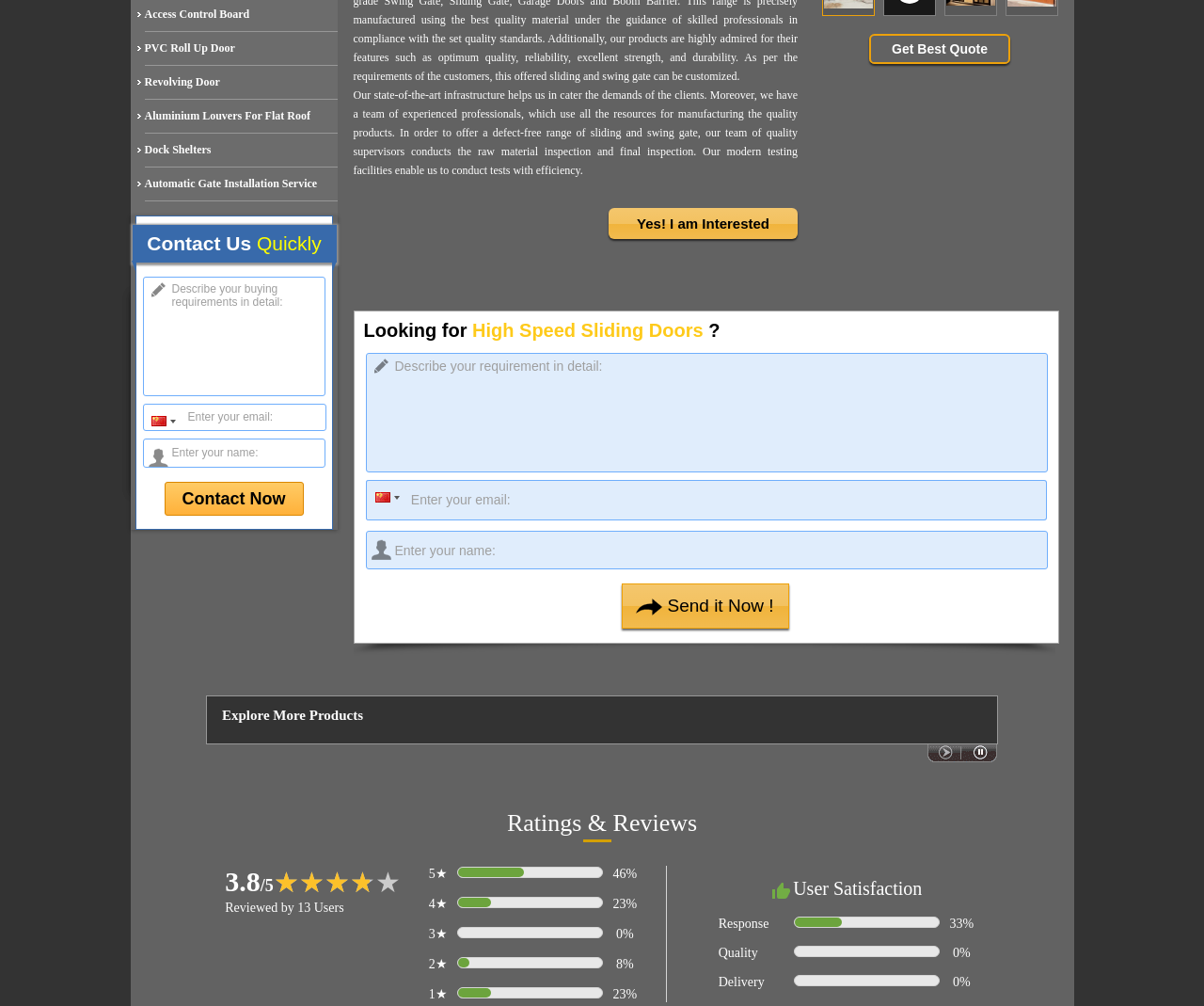Identify the bounding box coordinates for the UI element described as: "Aluminium Louvers For Flat Roof".

[0.12, 0.099, 0.28, 0.133]